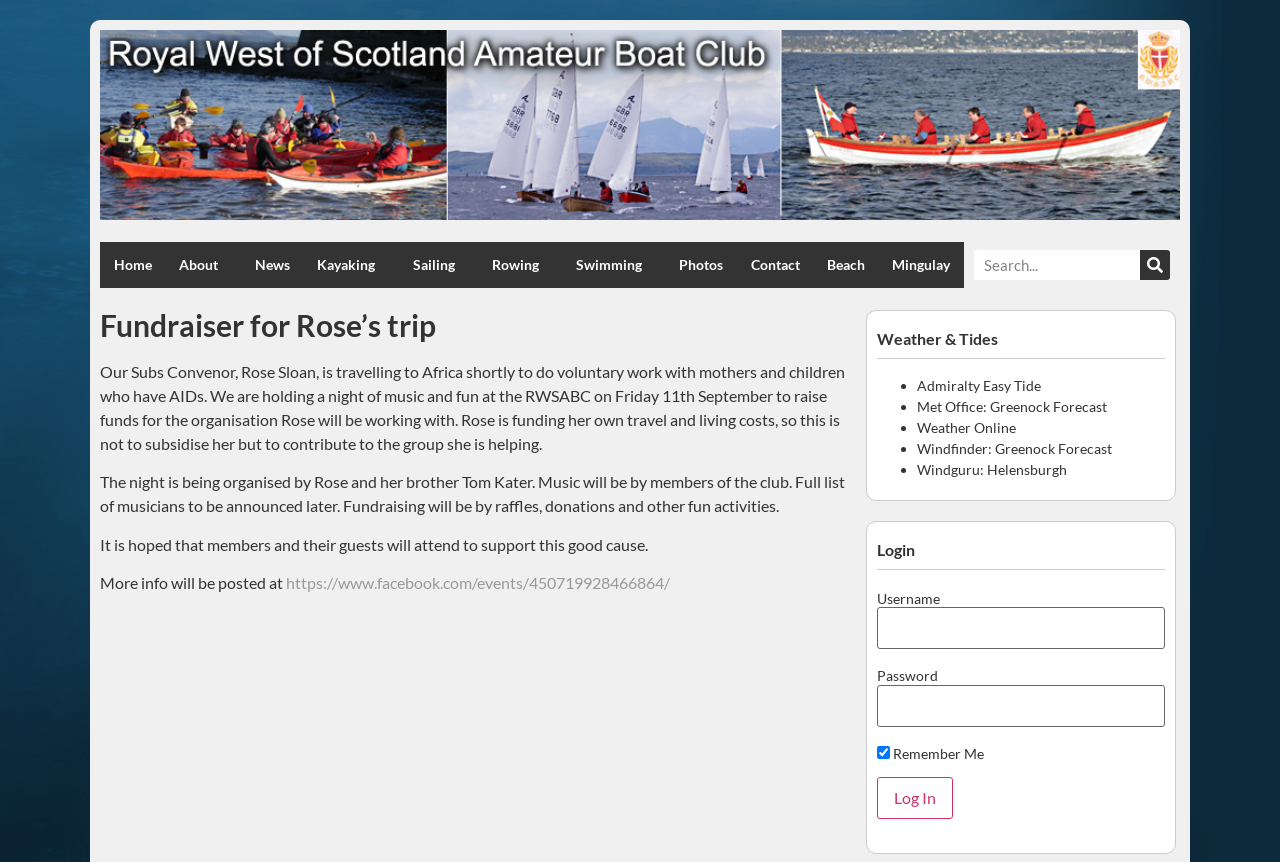Please locate the bounding box coordinates for the element that should be clicked to achieve the following instruction: "Search for something". Ensure the coordinates are given as four float numbers between 0 and 1, i.e., [left, top, right, bottom].

[0.761, 0.29, 0.914, 0.325]